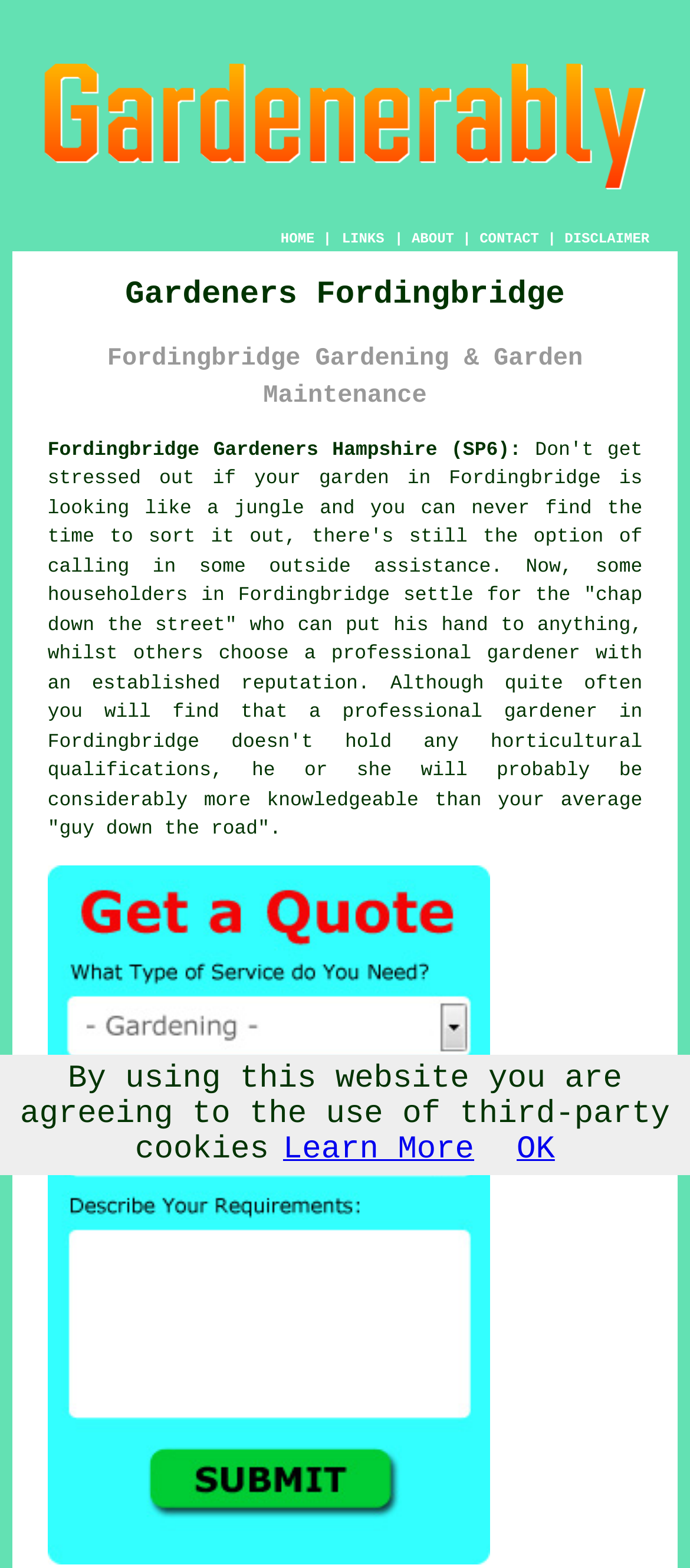What is the purpose of the 'LINKS' button?
Give a single word or phrase as your answer by examining the image.

To navigate to links page